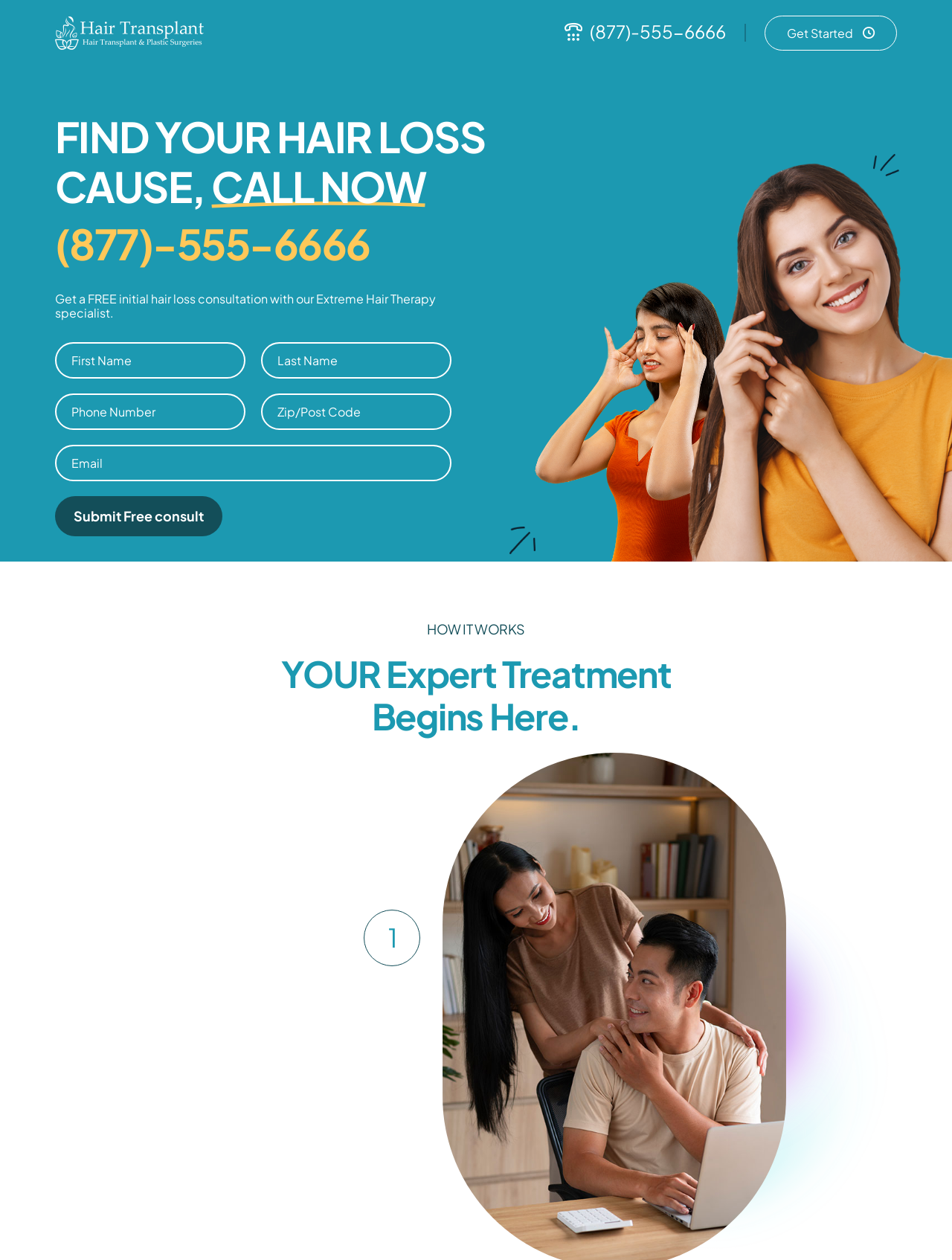What is the text of the webpage's headline?

FIND YOUR HAIR LOSS CAUSE, CALL NOW